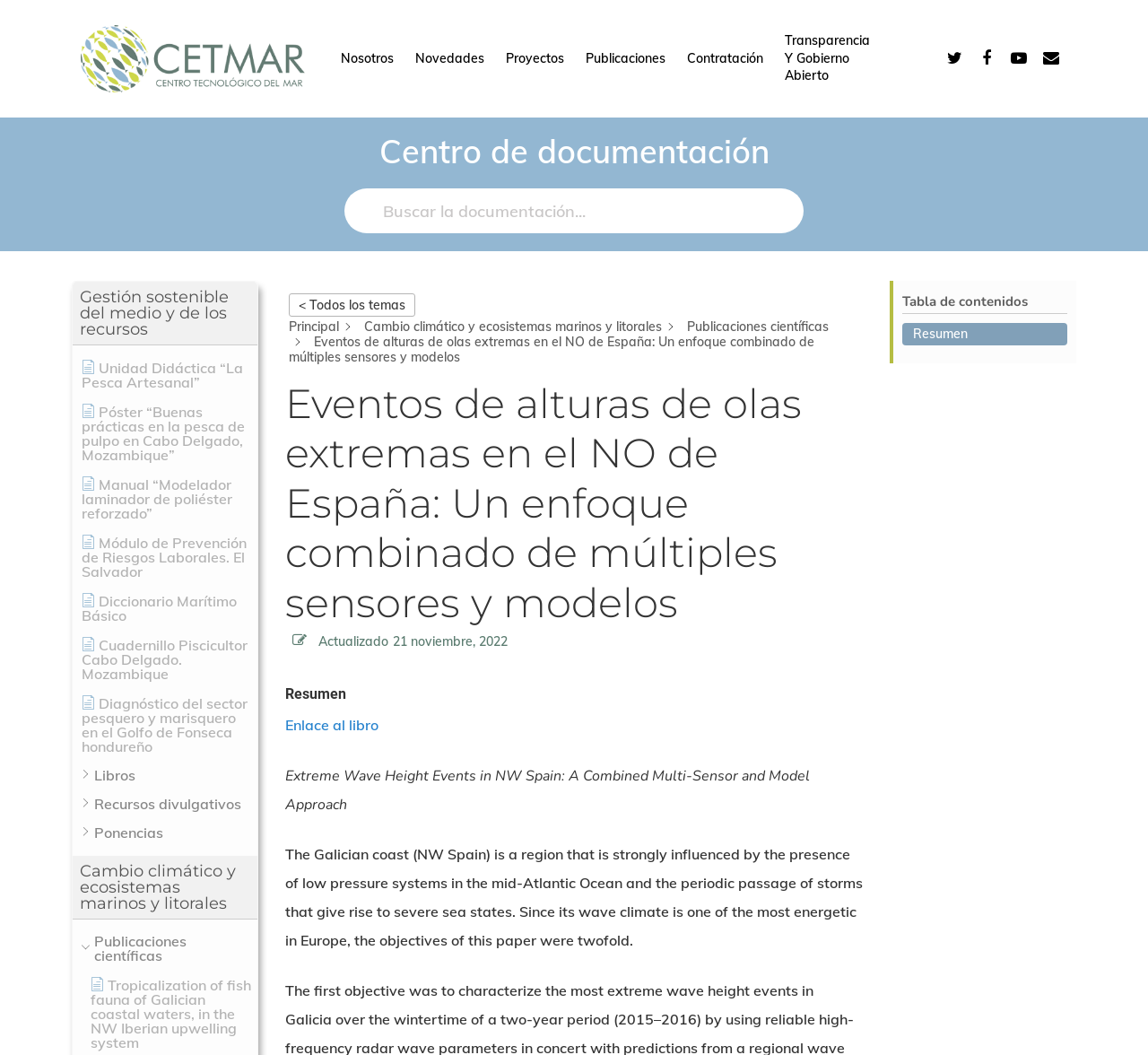Extract the text of the main heading from the webpage.

Eventos de alturas de olas extremas en el NO de España: Un enfoque combinado de múltiples sensores y modelos